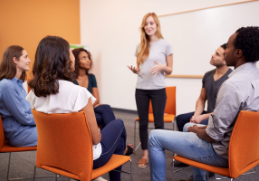Summarize the image with a detailed description that highlights all prominent details.

In a warmly lit room with an orange accent wall, a facilitator stands at the center, engaging a diverse group of individuals seated in a circle. The facilitator, wearing a casual gray shirt, appears to be guiding a discussion, using expressive hand gestures to emphasize her points. The audience, consisting of six participants, exhibits attentive expressions, reflecting a supportive and interactive atmosphere. This scene captures a dynamic group therapy or discussion session, highlighting themes of recovery, personal growth, and community support. The arrangement of chairs fosters an inclusive environment, encouraging open communication and shared experiences.